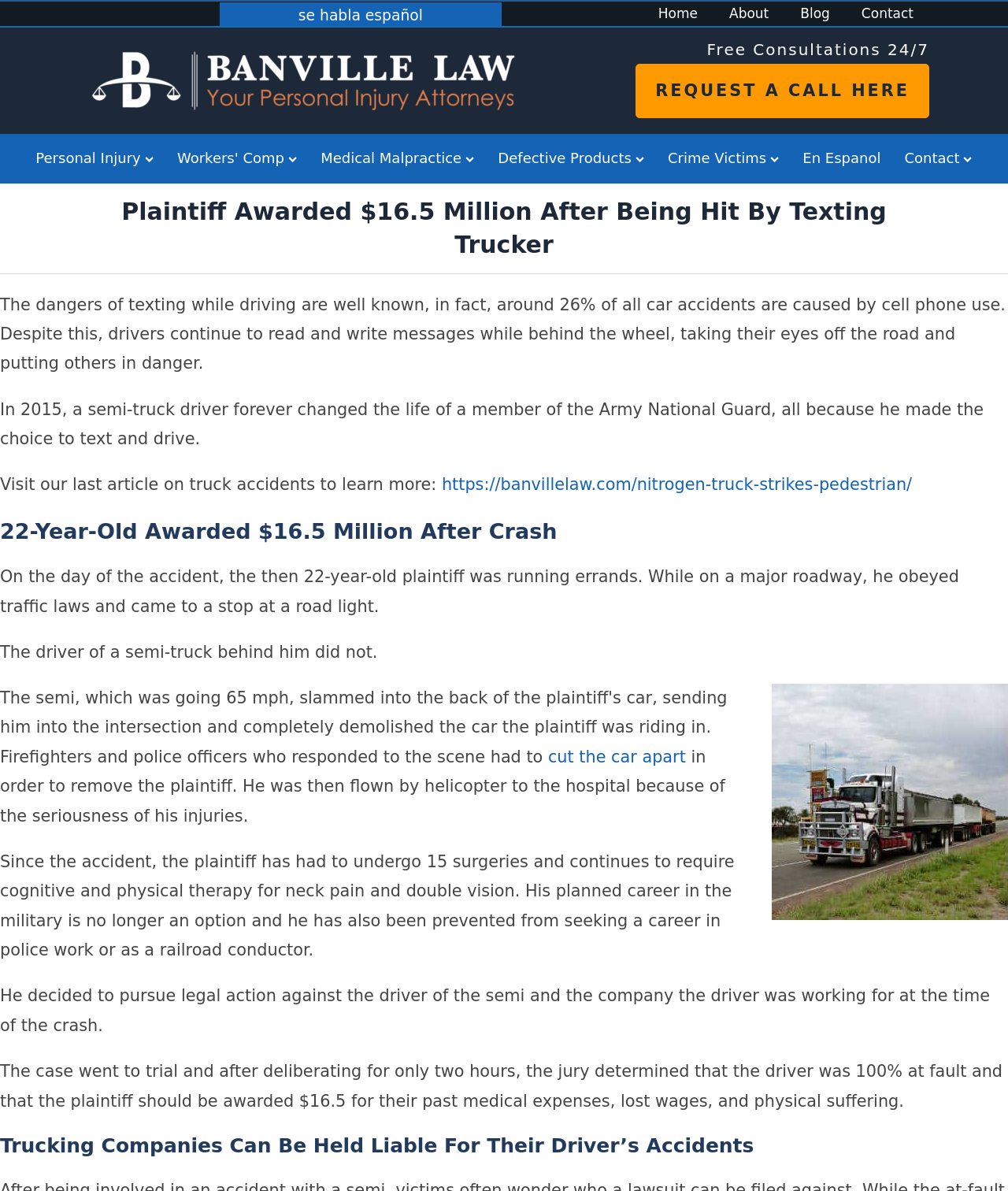Identify the bounding box coordinates for the UI element described as follows: "cut the car apart". Ensure the coordinates are four float numbers between 0 and 1, formatted as [left, top, right, bottom].

[0.544, 0.628, 0.68, 0.643]